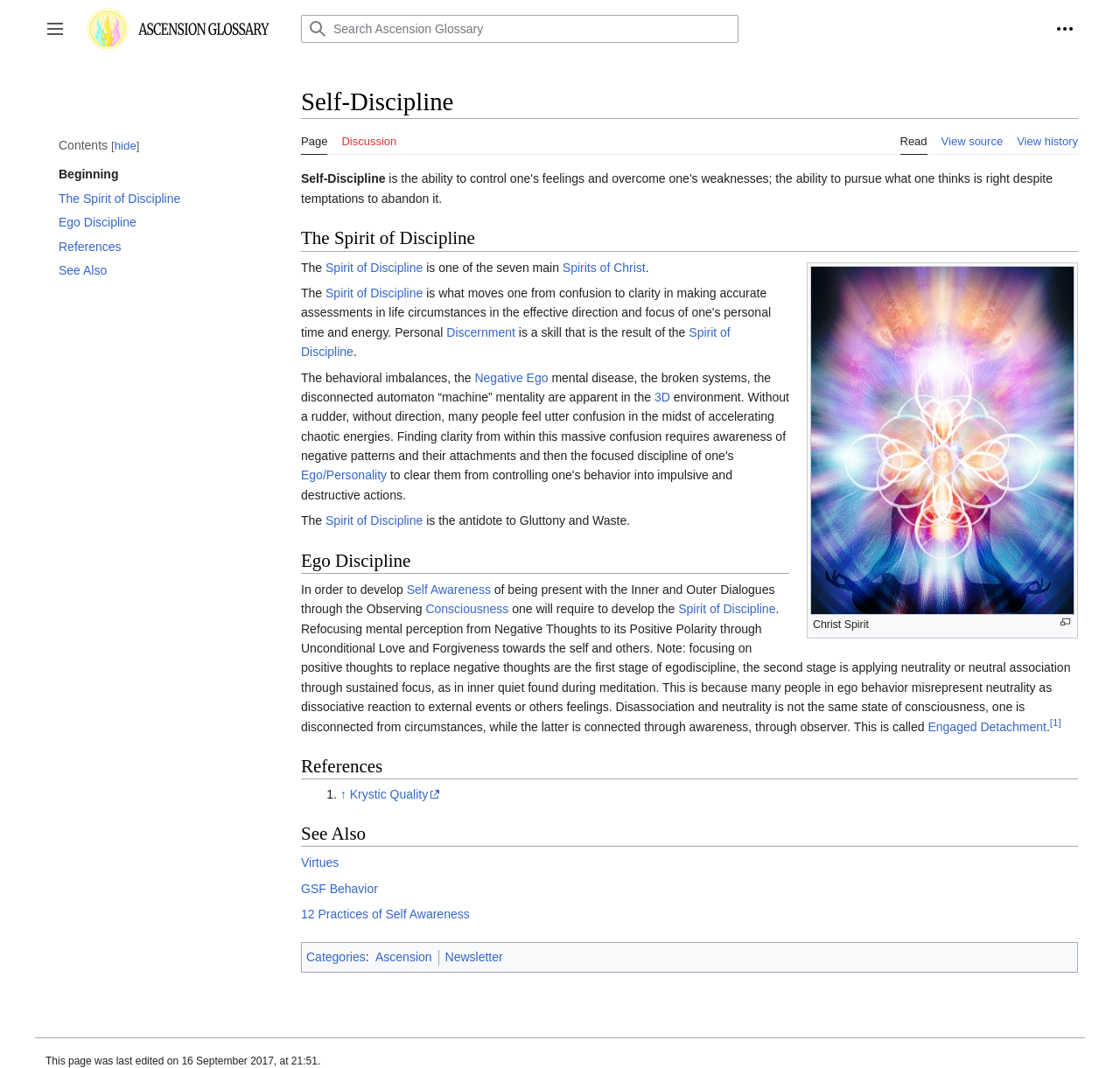Identify the bounding box coordinates of the area that should be clicked in order to complete the given instruction: "Go to Beginning". The bounding box coordinates should be four float numbers between 0 and 1, i.e., [left, top, right, bottom].

[0.052, 0.152, 0.222, 0.174]